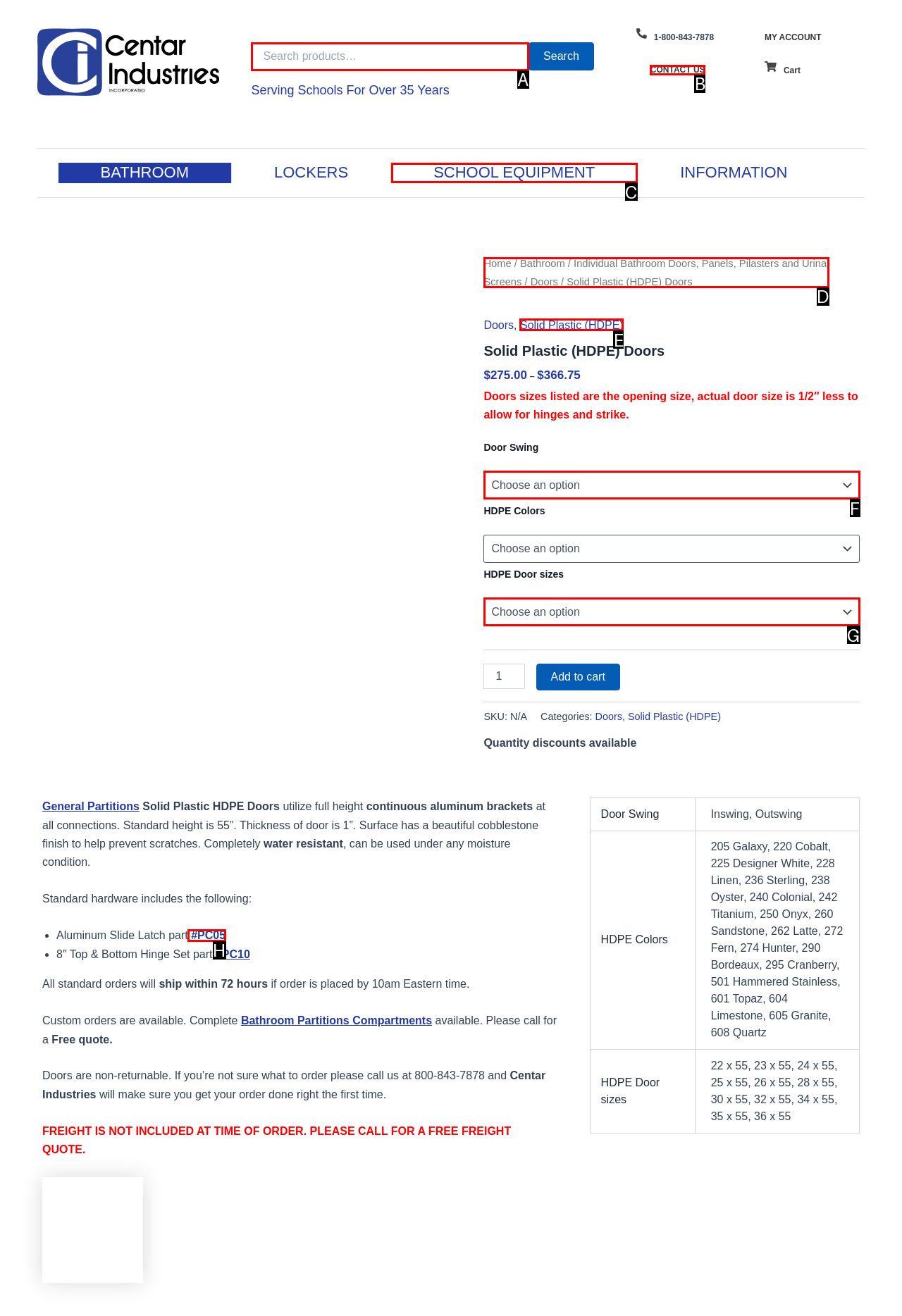Select the letter of the HTML element that best fits the description: #PC05
Answer with the corresponding letter from the provided choices.

H